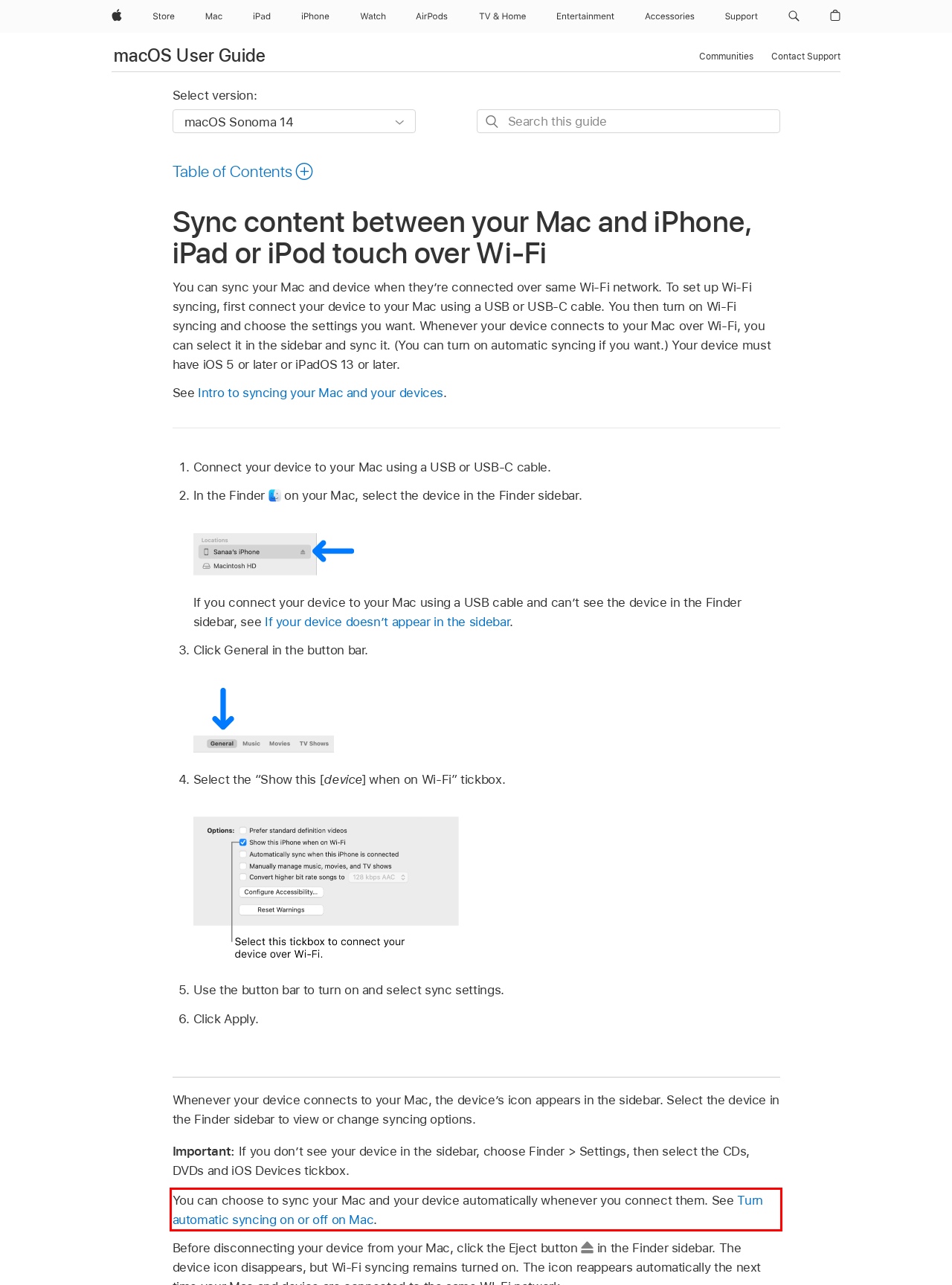Identify the text within the red bounding box on the webpage screenshot and generate the extracted text content.

You can choose to sync your Mac and your device automatically whenever you connect them. See Turn automatic syncing on or off on Mac.